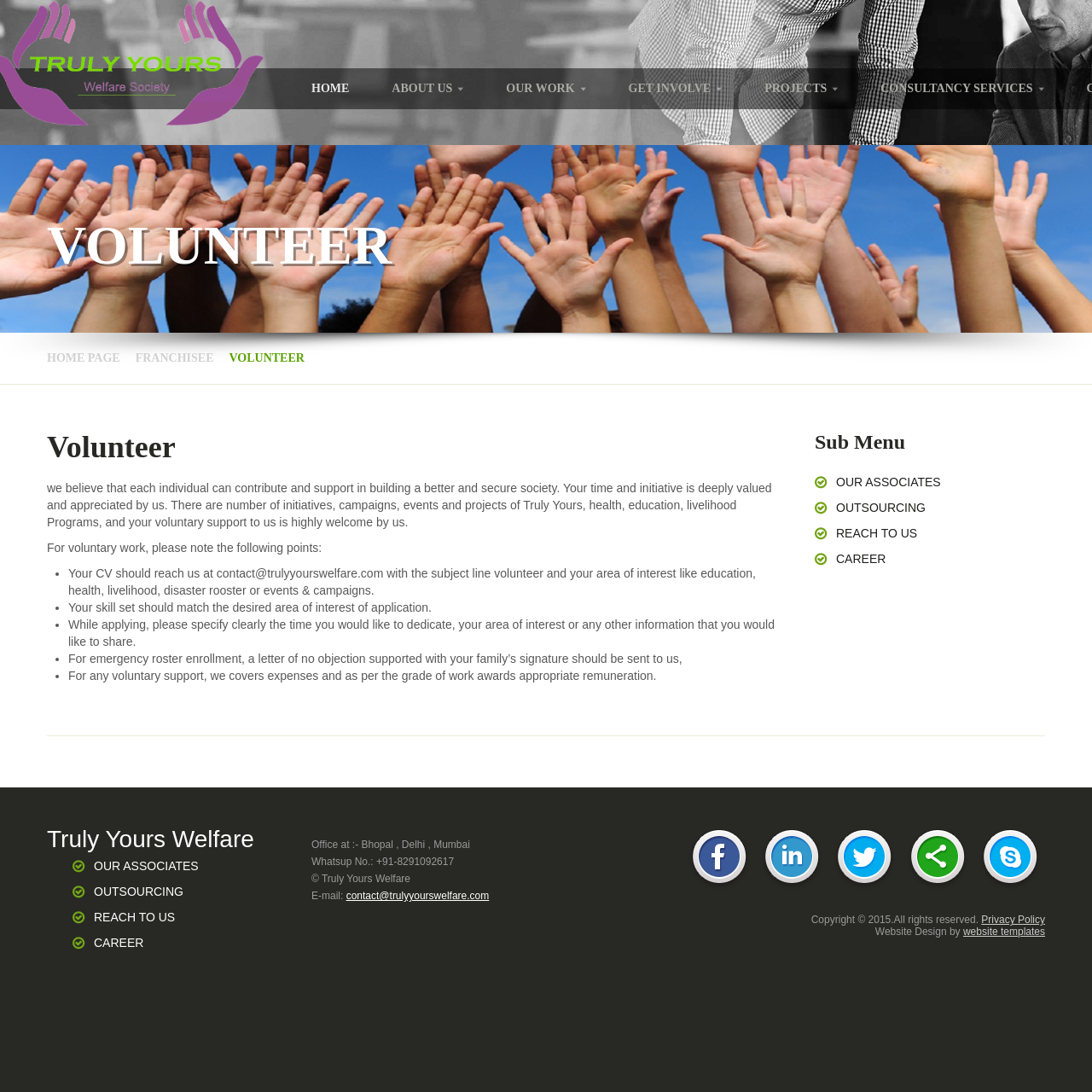Determine the bounding box coordinates for the area that should be clicked to carry out the following instruction: "Click OUR ASSOCIATES".

[0.746, 0.434, 0.957, 0.45]